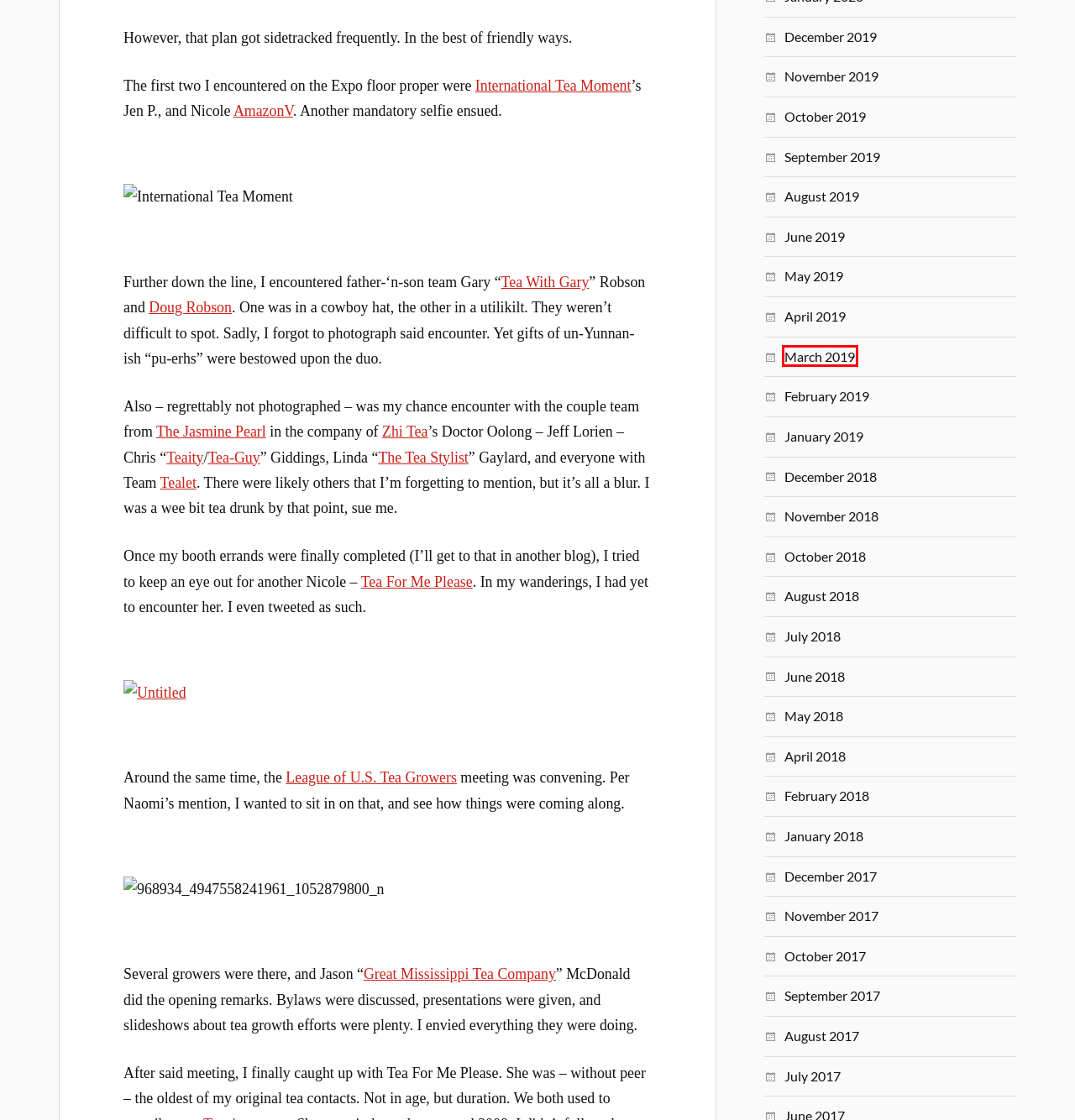Review the screenshot of a webpage that includes a red bounding box. Choose the webpage description that best matches the new webpage displayed after clicking the element within the bounding box. Here are the candidates:
A. June 2019 – Steep Stories
B. March 2019 – Steep Stories
C. September 2017 – Steep Stories
D. The Tea Stylist
E. November 2017 – Steep Stories
F. October 2018 – Steep Stories
G. December 2018 – Steep Stories
H. April 2018 – Steep Stories

B